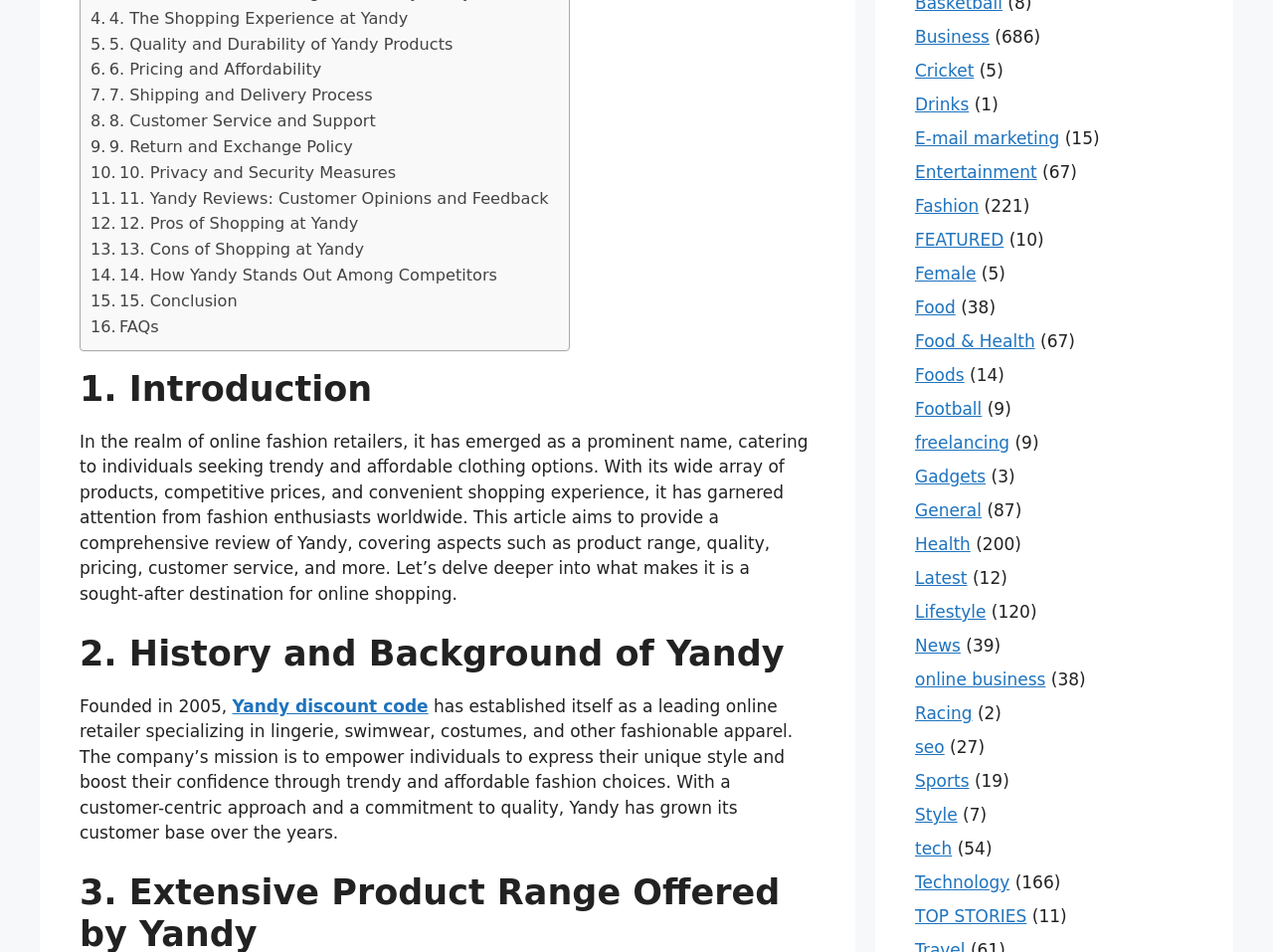What is the purpose of Yandy according to the introduction?
Using the image as a reference, give a one-word or short phrase answer.

To empower individuals to express their unique style